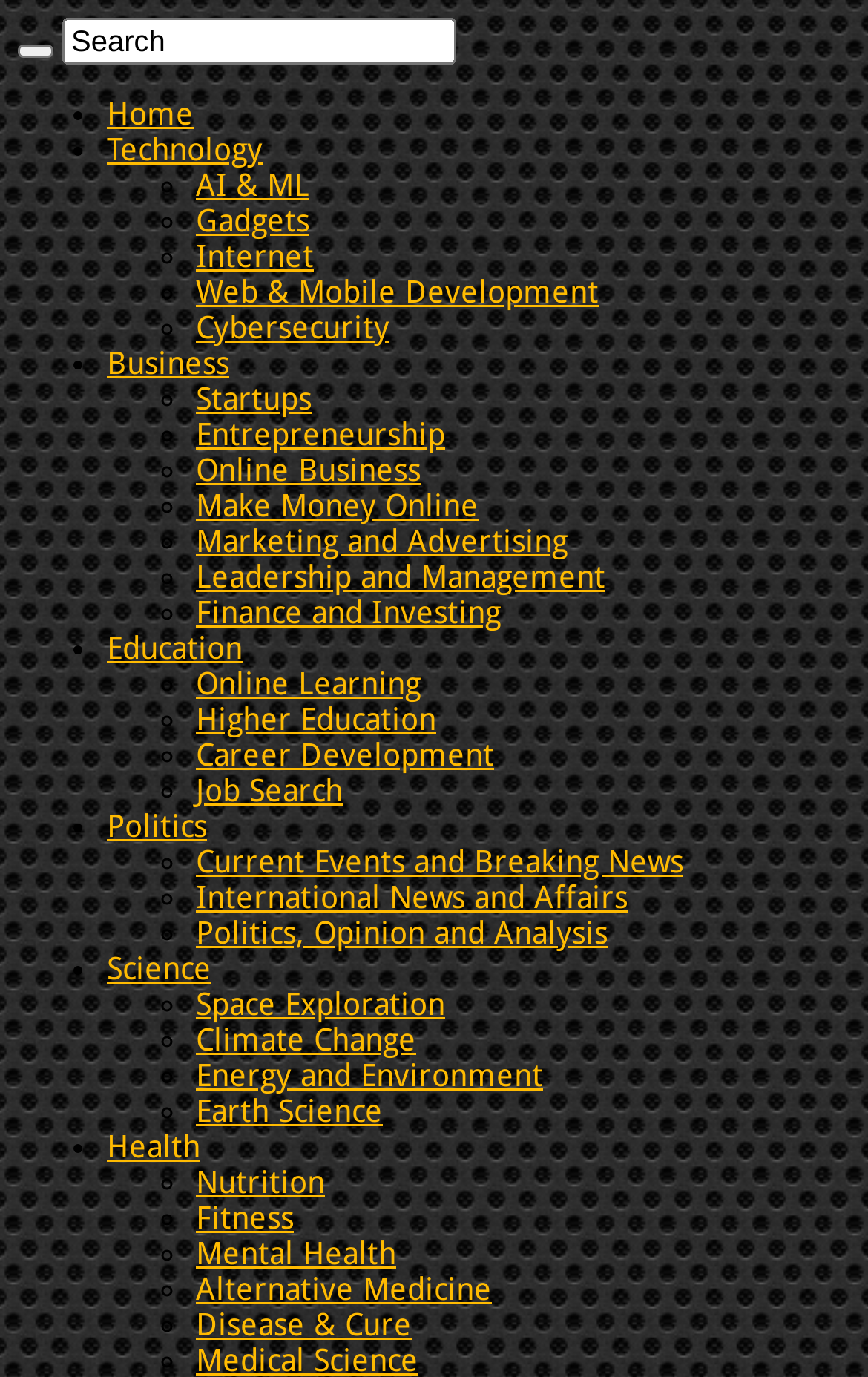Please find and generate the text of the main header of the webpage.

Combat Hair Loss with These Proven Expert Tips